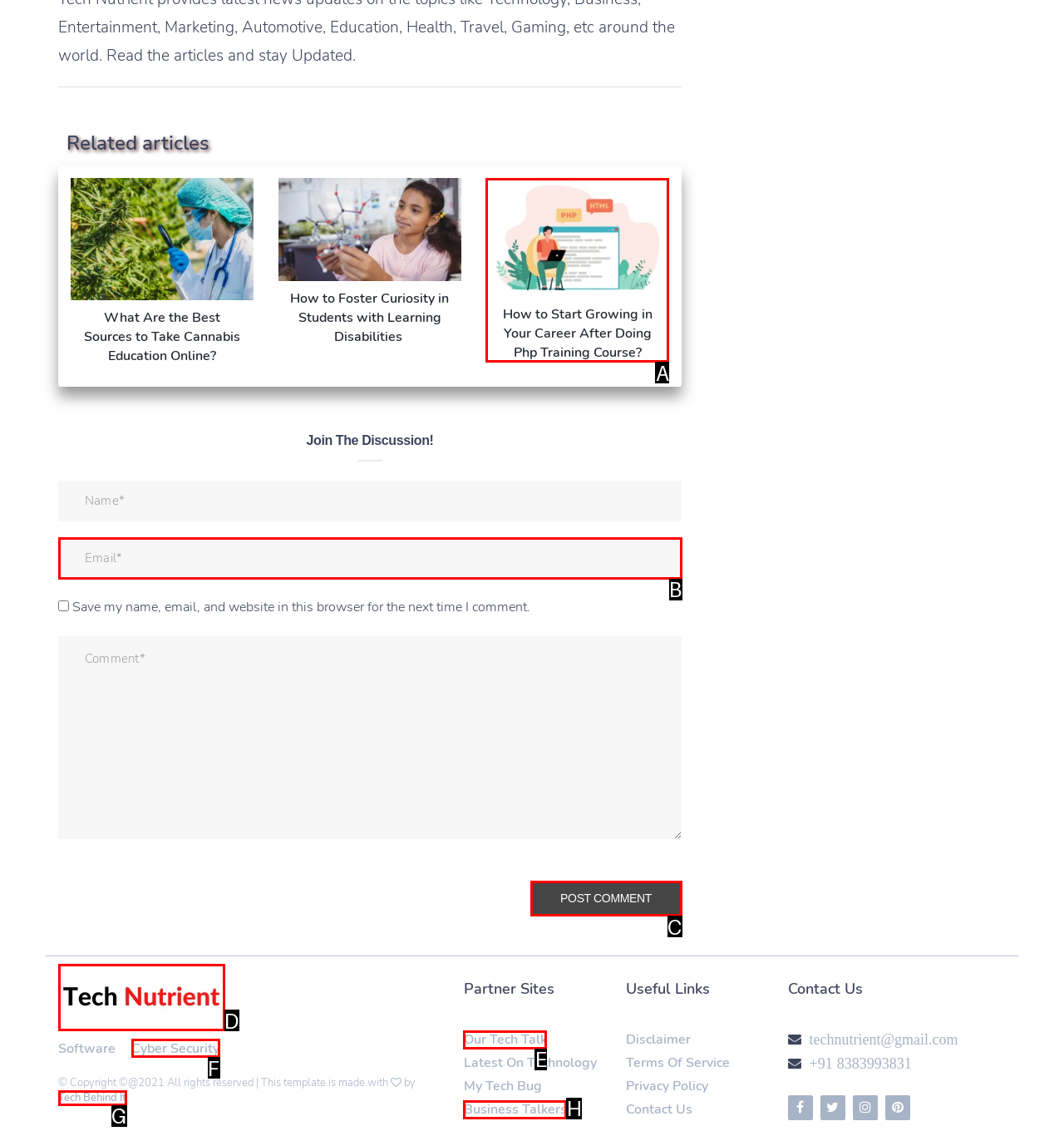Point out the correct UI element to click to carry out this instruction: Click on the 'Post Comment' button
Answer with the letter of the chosen option from the provided choices directly.

C